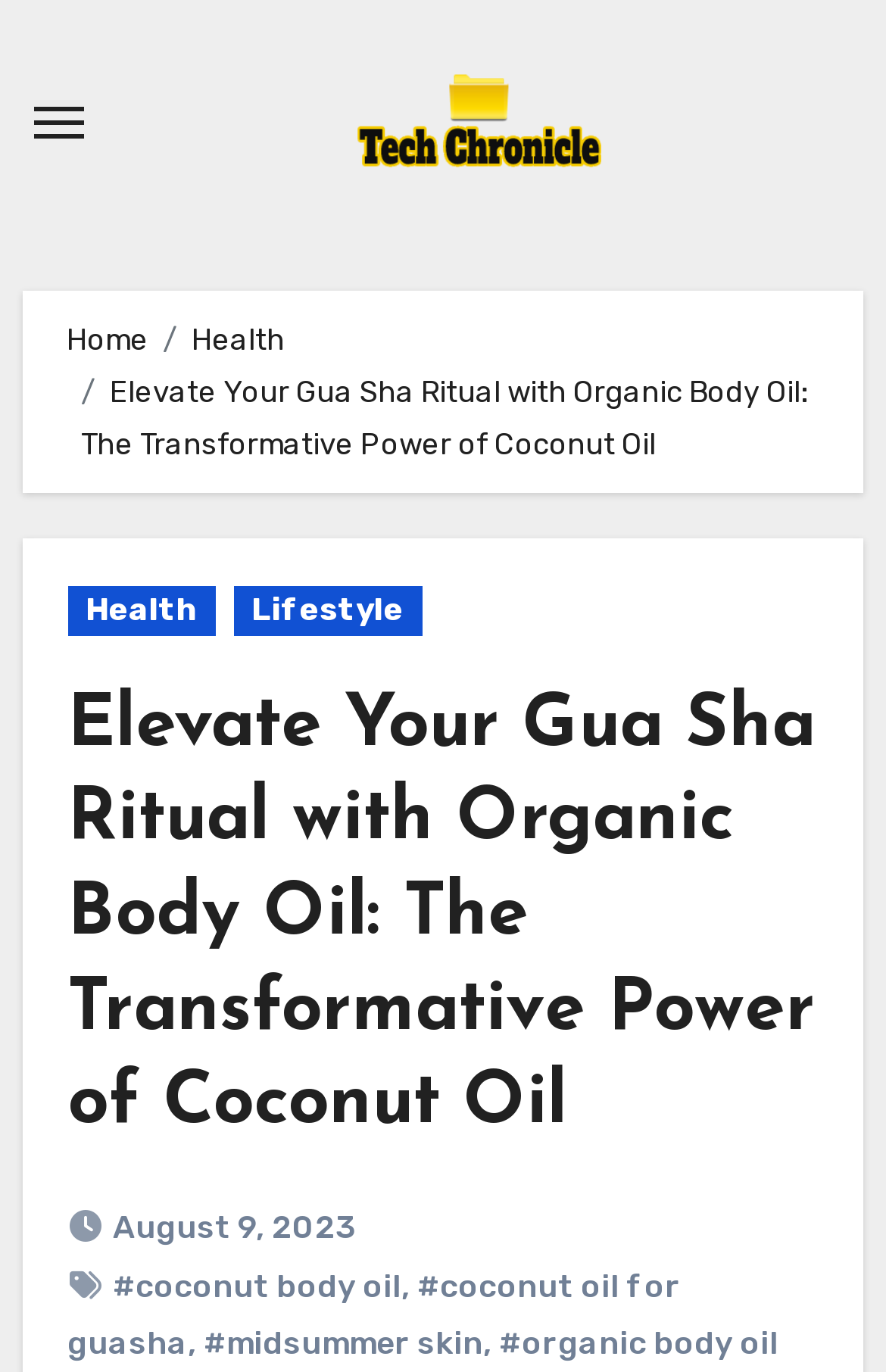Determine the bounding box coordinates for the clickable element to execute this instruction: "Go to Health category". Provide the coordinates as four float numbers between 0 and 1, i.e., [left, top, right, bottom].

[0.076, 0.427, 0.243, 0.463]